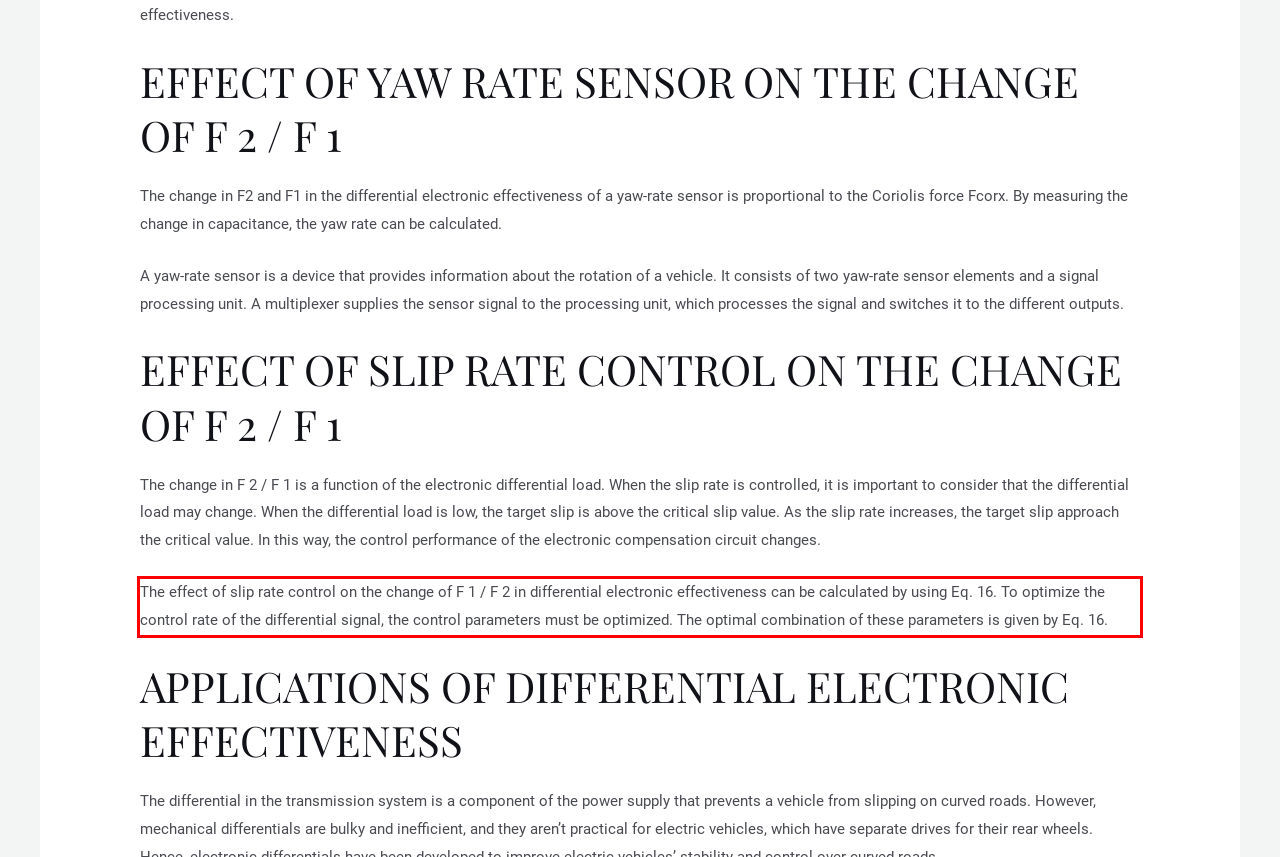Please analyze the screenshot of a webpage and extract the text content within the red bounding box using OCR.

The effect of slip rate control on the change of F 1 / F 2 in differential electronic effectiveness can be calculated by using Eq. 16. To optimize the control rate of the differential signal, the control parameters must be optimized. The optimal combination of these parameters is given by Eq. 16.